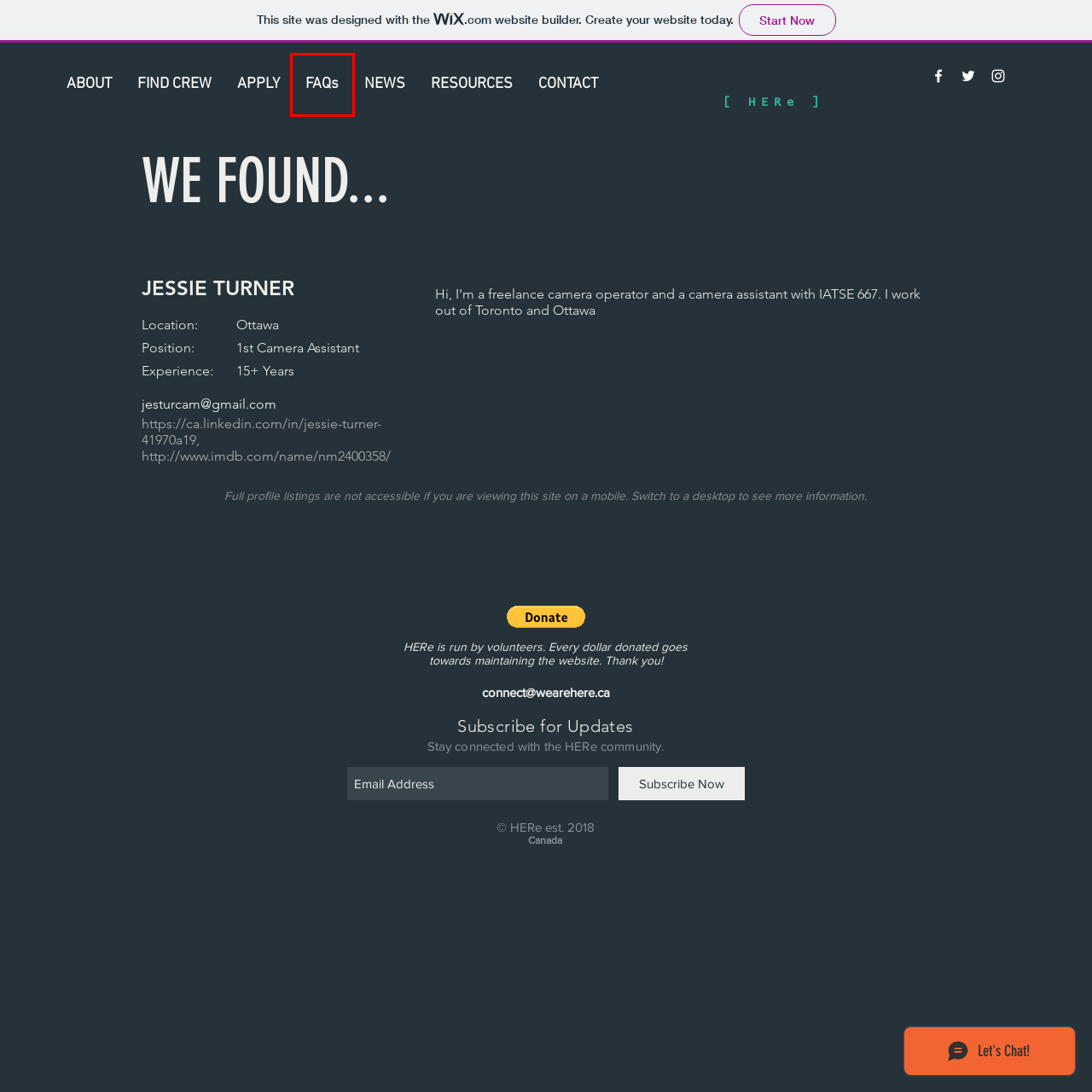Examine the screenshot of a webpage with a red bounding box around a UI element. Your task is to identify the webpage description that best corresponds to the new webpage after clicking the specified element. The given options are:
A. FAQs | Canada | HERe
B. Crew Application | Canada | HERe
C. Resources | Canada | HERe
D. Find Female Crew | Canada | HERe
E. Contact | Canada | HERe
F. Female Film Crew | Canada | HERe
G. Jessie Turner - IMDb
H. News | Canada | HERe

A